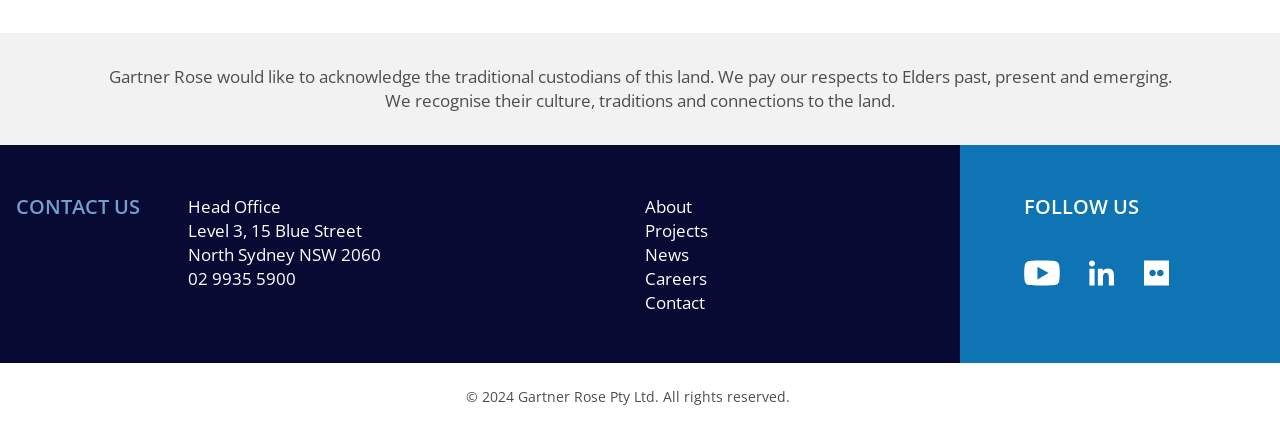Determine the bounding box coordinates of the region to click in order to accomplish the following instruction: "Follow on LinkedIn". Provide the coordinates as four float numbers between 0 and 1, specifically [left, top, right, bottom].

[0.893, 0.604, 0.914, 0.655]